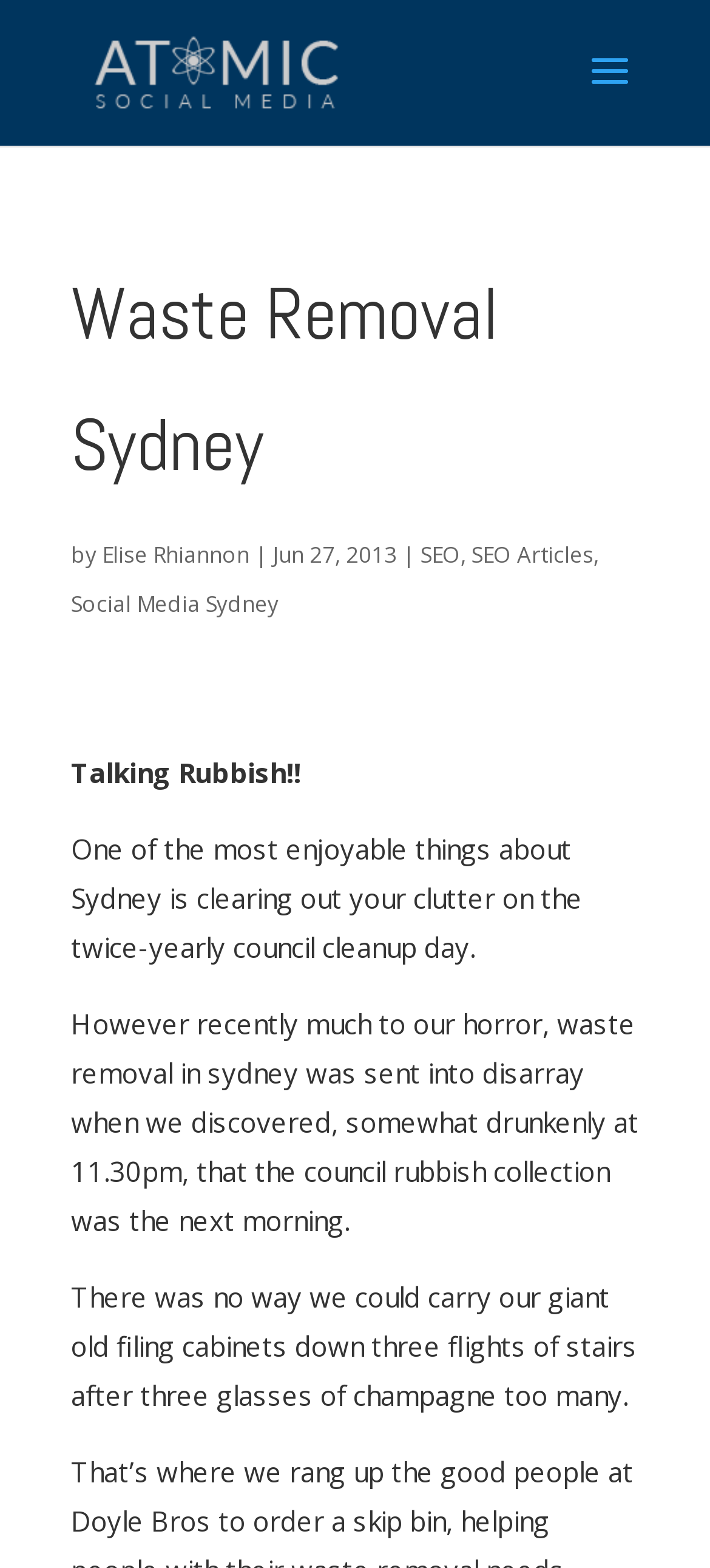With reference to the image, please provide a detailed answer to the following question: What is the date of the article?

The date of the article can be found by looking at the text following the author's name, which is 'Jun 27, 2013'.